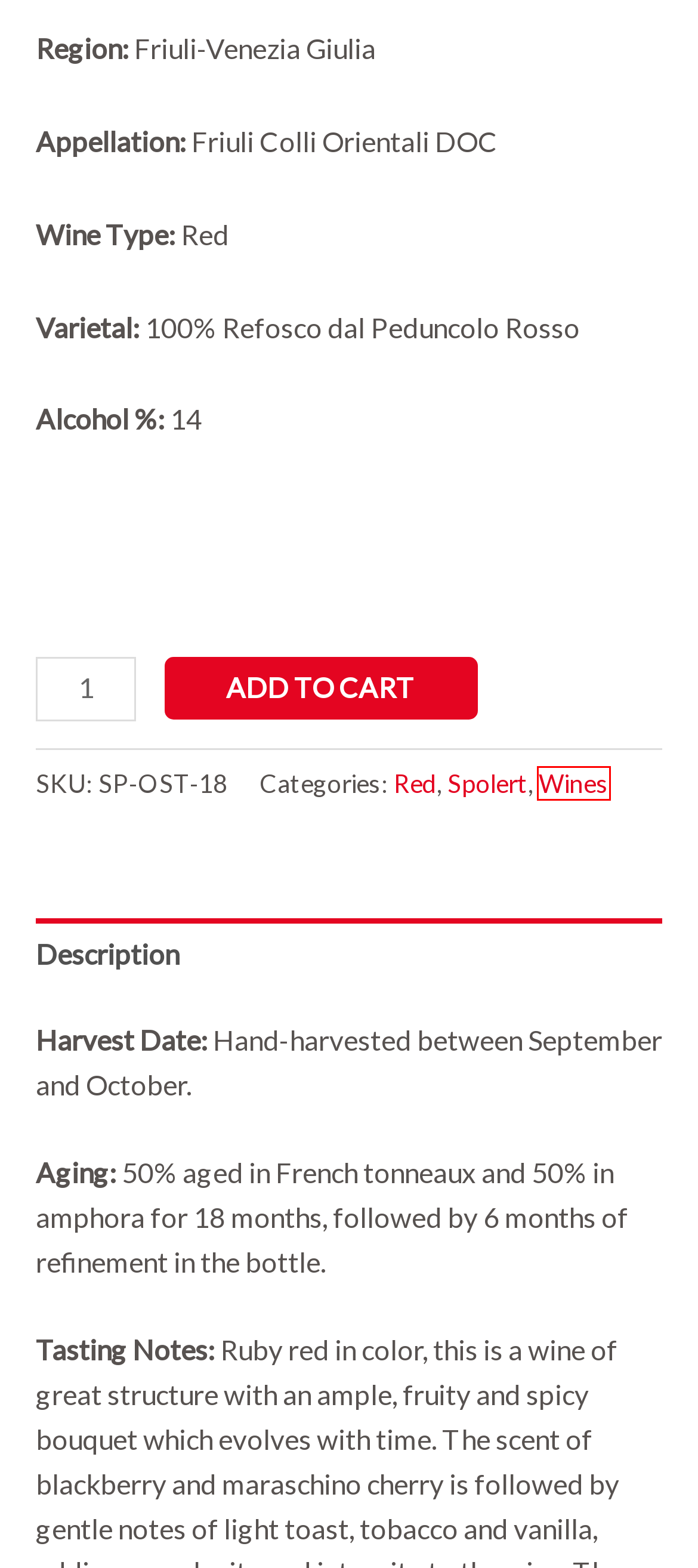You are looking at a webpage screenshot with a red bounding box around an element. Pick the description that best matches the new webpage after interacting with the element in the red bounding box. The possible descriptions are:
A. Wines – Ambrogio15 Online Store
B. Ambrogio15 Online Store – Gourmet Groceries & Organic Wines
C. About Us – Ambrogio15 Online Store
D. Cantina Giba Rosato di Carignano – 2018 – Ambrogio15 Online Store
E. Audarya Nuragus – 2021 – Ambrogio15 Online Store
F. Membership – Ambrogio15 Online Store
G. Red – Ambrogio15 Online Store
H. Spolert – Ambrogio15 Online Store

A